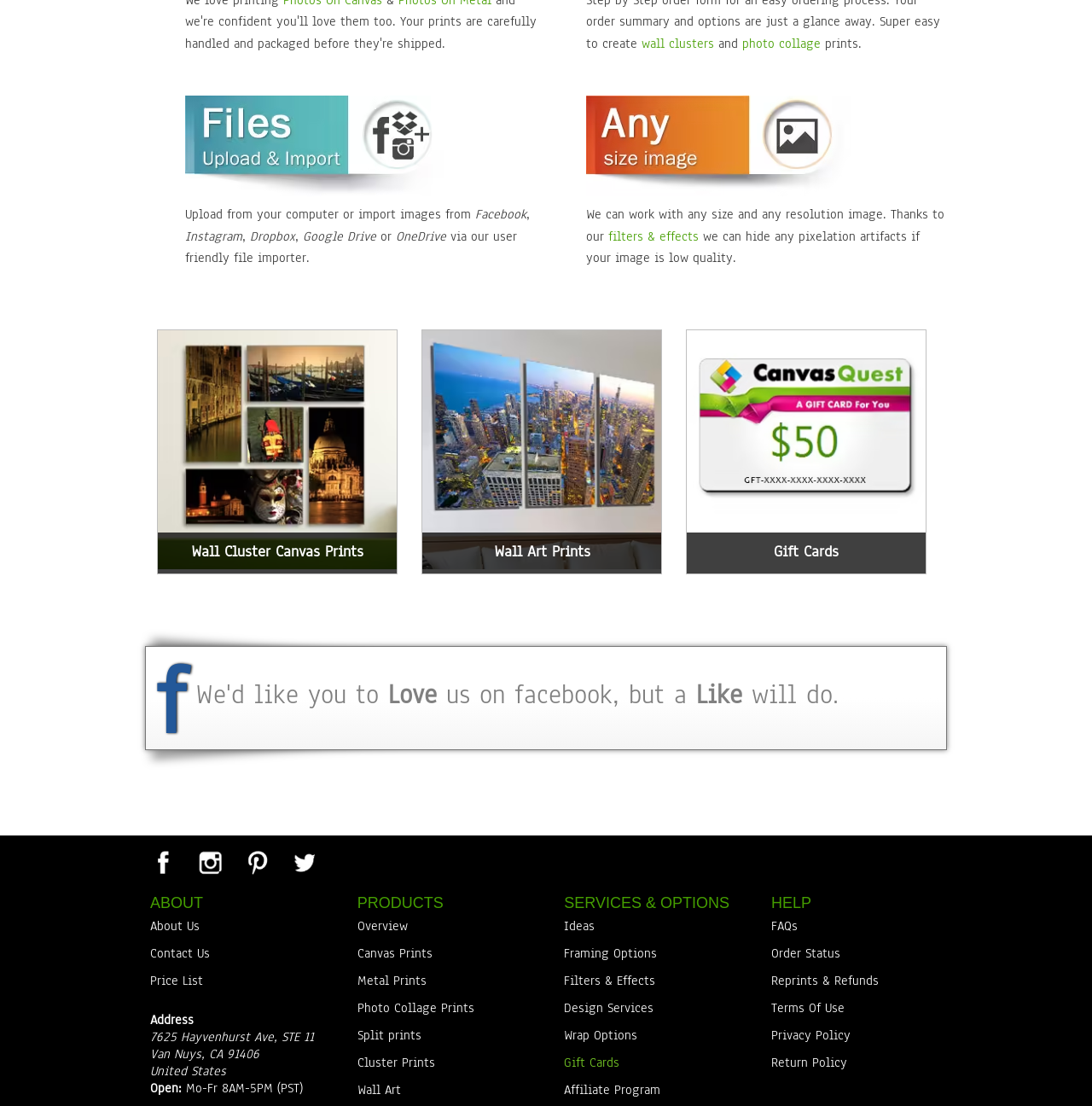What is the minimum resolution image that can be uploaded?
Provide an in-depth and detailed answer to the question.

According to the webpage, it is mentioned that 'We can work with any size and any resolution image.' This implies that there is no minimum resolution requirement for uploading images.